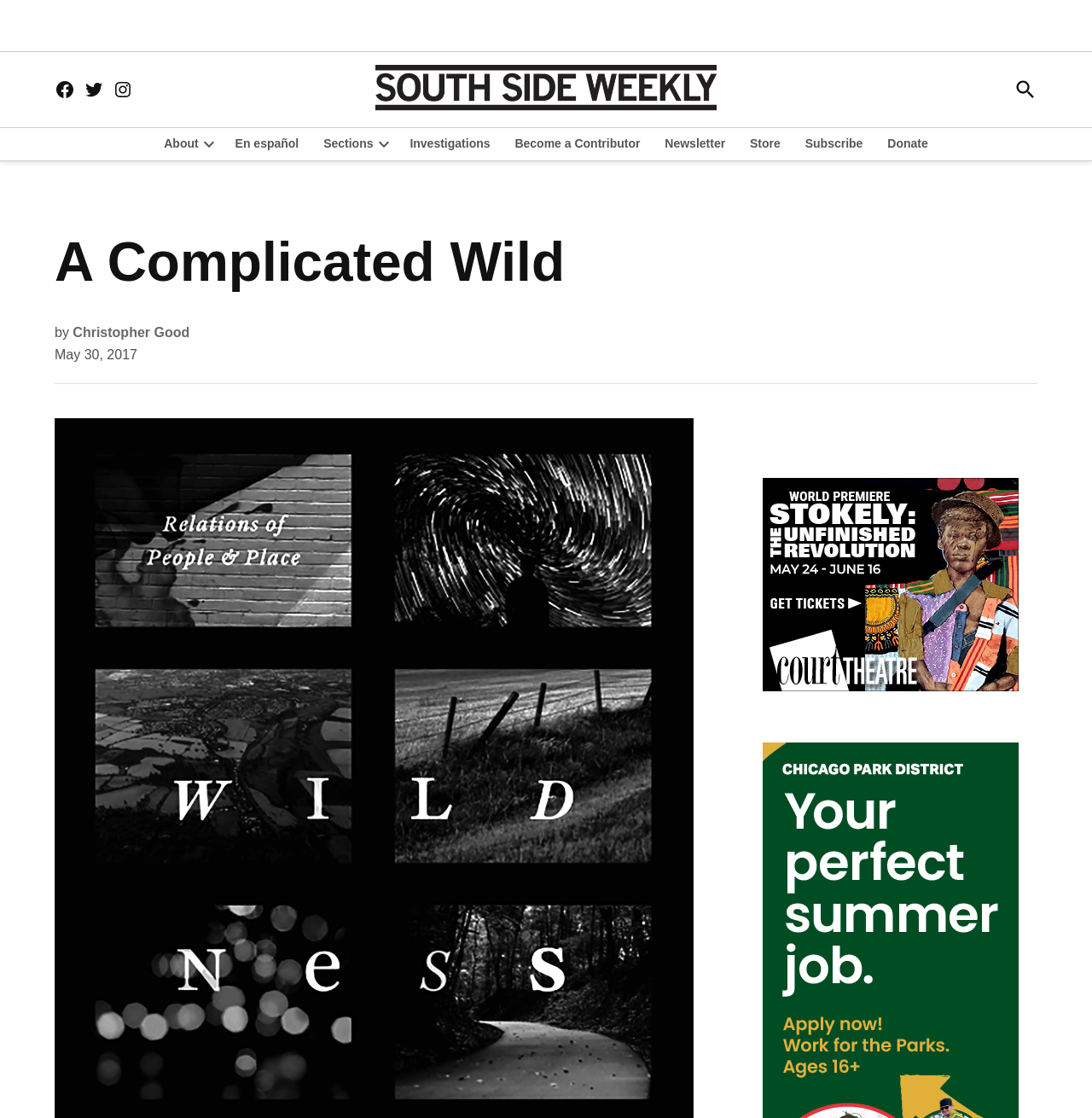Determine the bounding box for the UI element described here: "Instagram".

[0.103, 0.071, 0.122, 0.09]